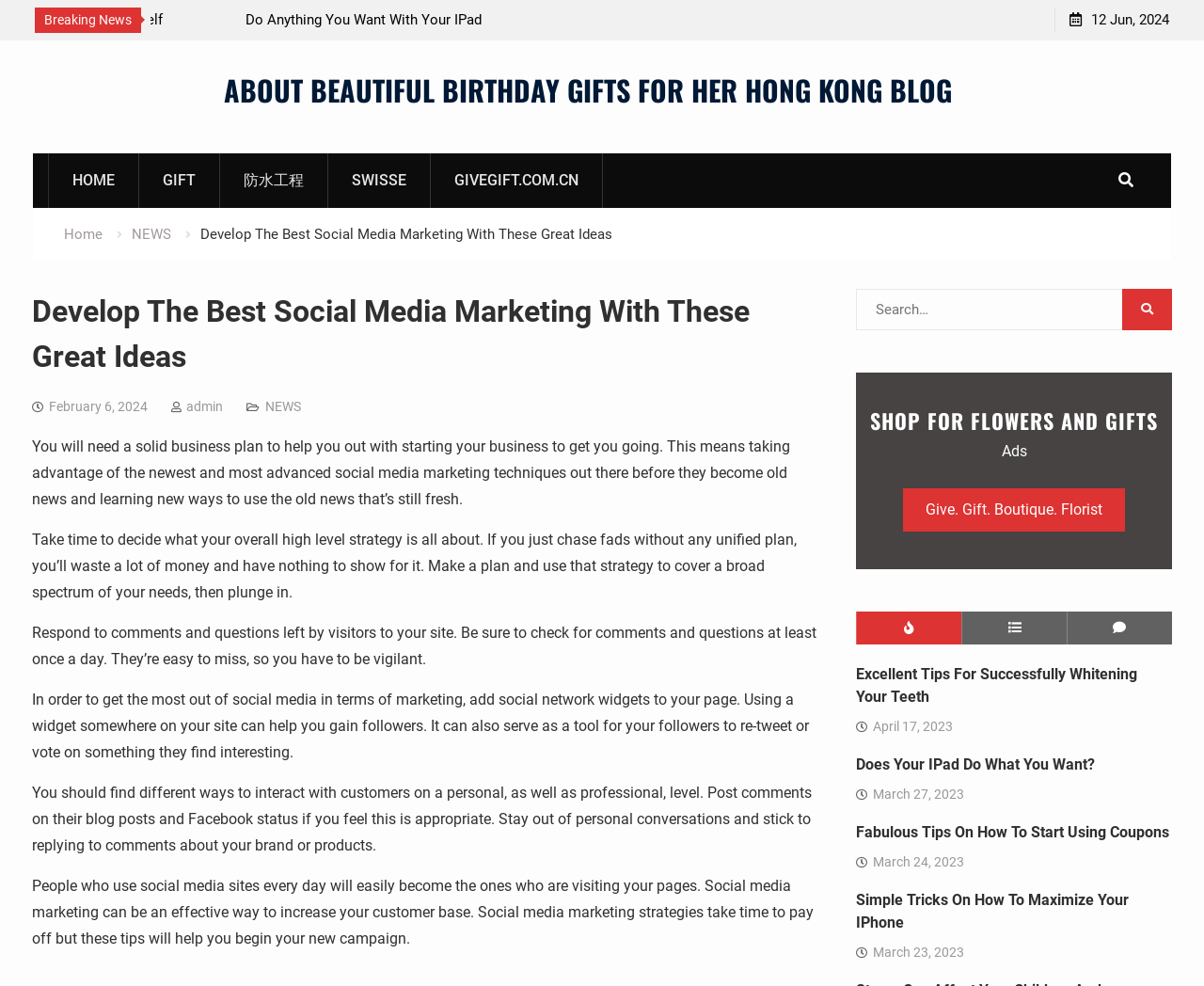Based on the element description February 6, 2024February 6, 2024, identify the bounding box of the UI element in the given webpage screenshot. The coordinates should be in the format (top-left x, top-left y, bottom-right x, bottom-right y) and must be between 0 and 1.

[0.041, 0.404, 0.123, 0.42]